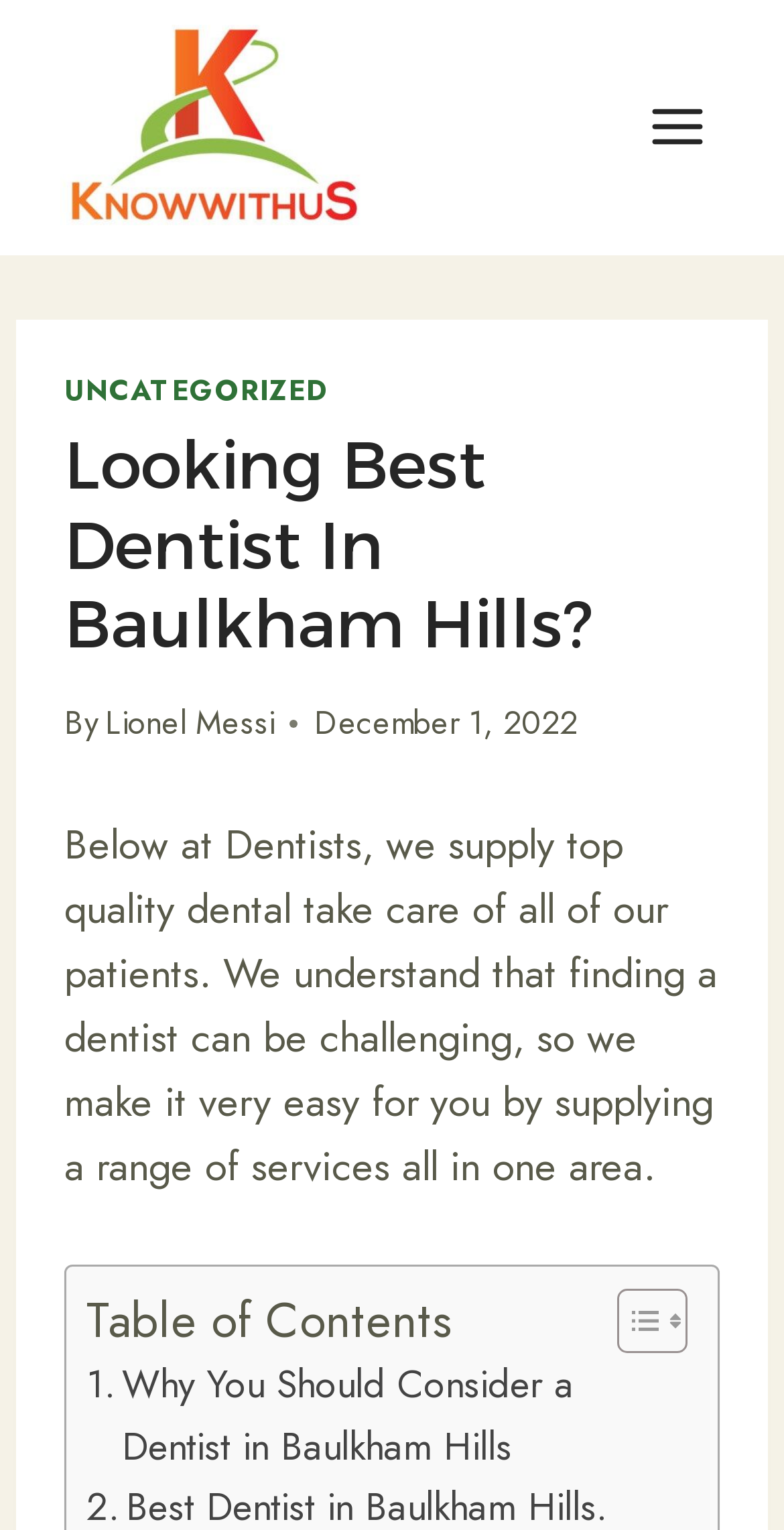Locate the bounding box of the UI element with the following description: "Toggle Menu".

[0.803, 0.056, 0.923, 0.11]